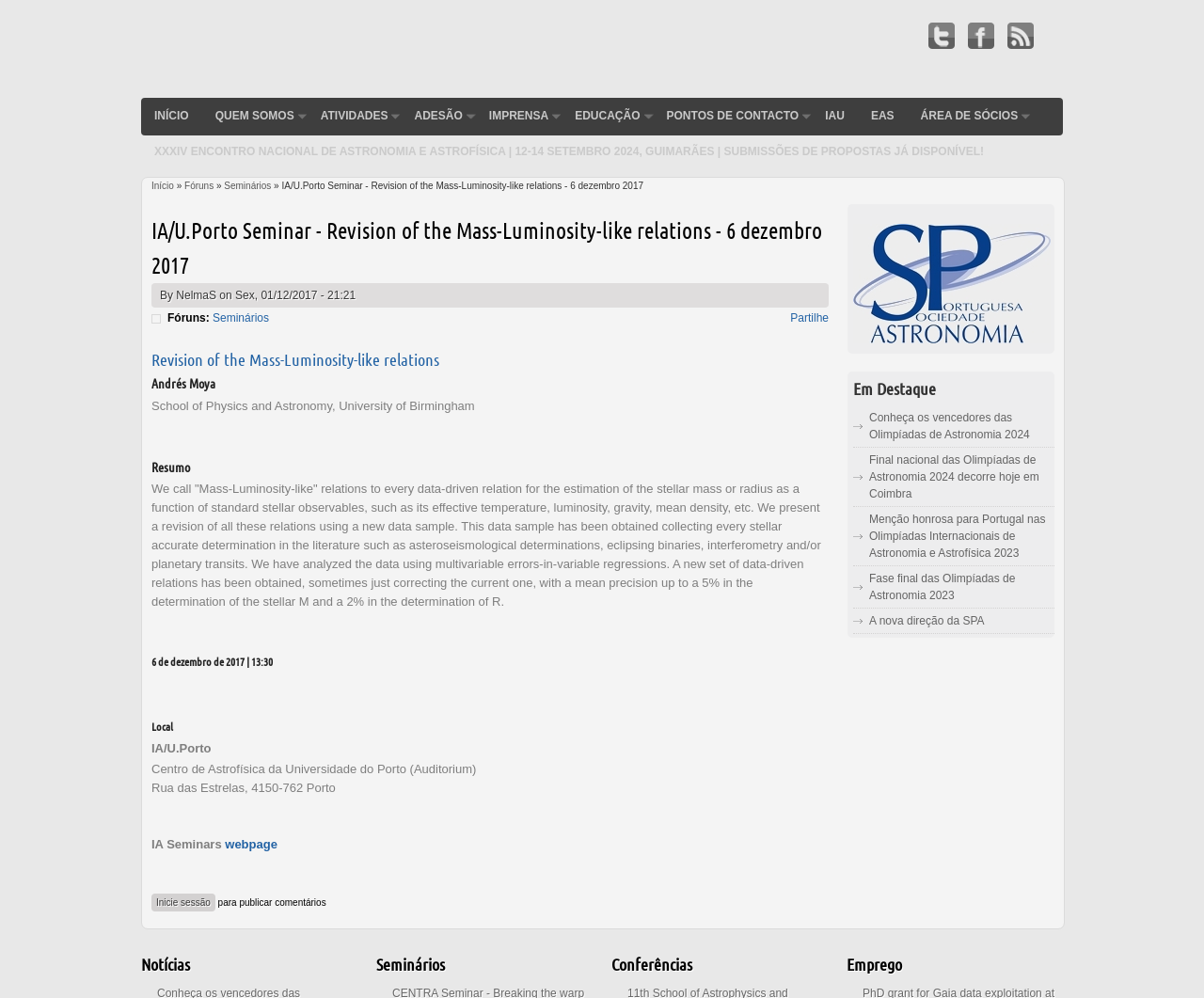Find the bounding box coordinates for the element that must be clicked to complete the instruction: "Go to the 'ATIVIDADES' page". The coordinates should be four float numbers between 0 and 1, indicated as [left, top, right, bottom].

[0.255, 0.098, 0.333, 0.134]